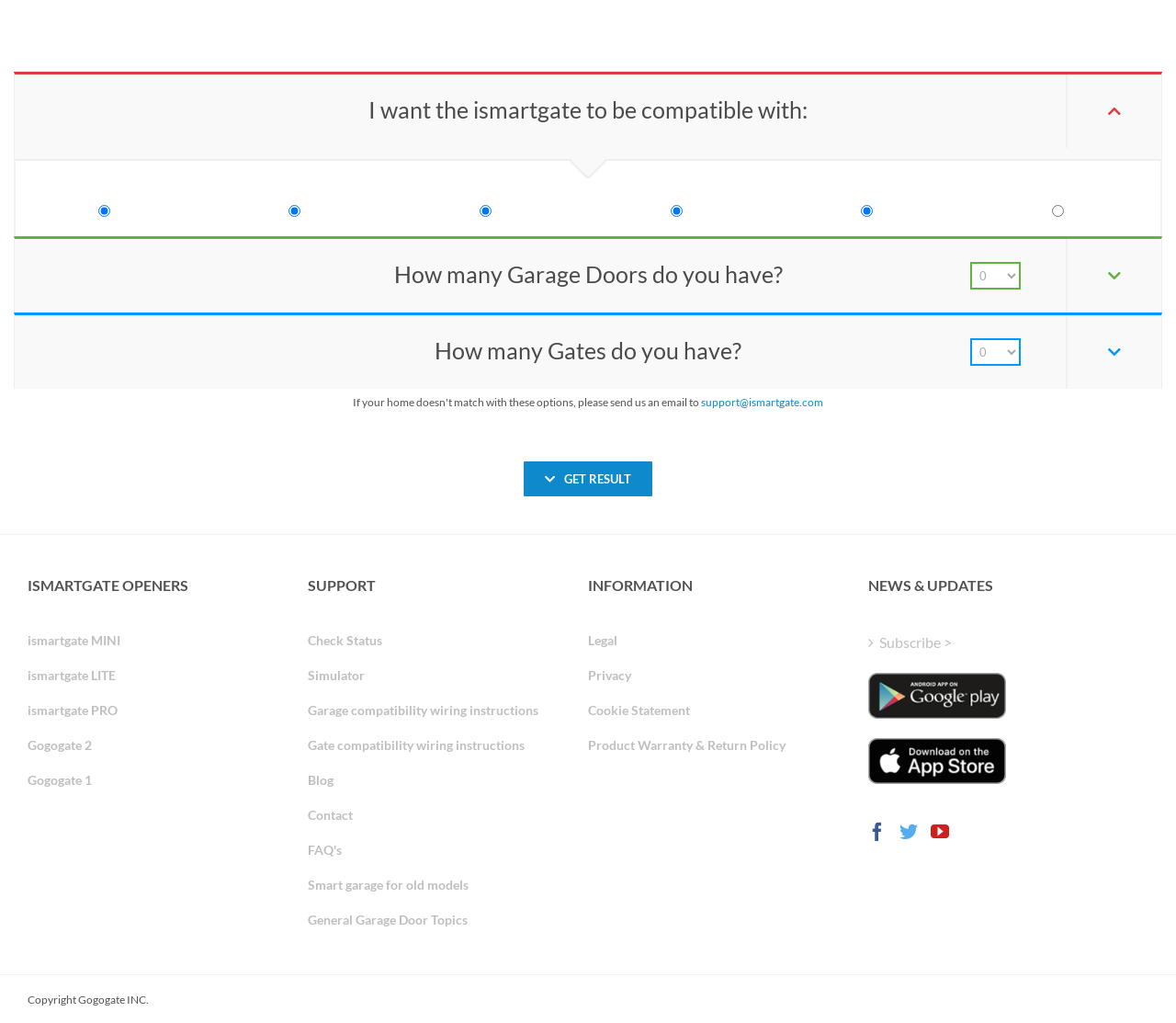Please locate the bounding box coordinates of the element that should be clicked to complete the given instruction: "Click GET RESULT".

[0.479, 0.461, 0.536, 0.475]